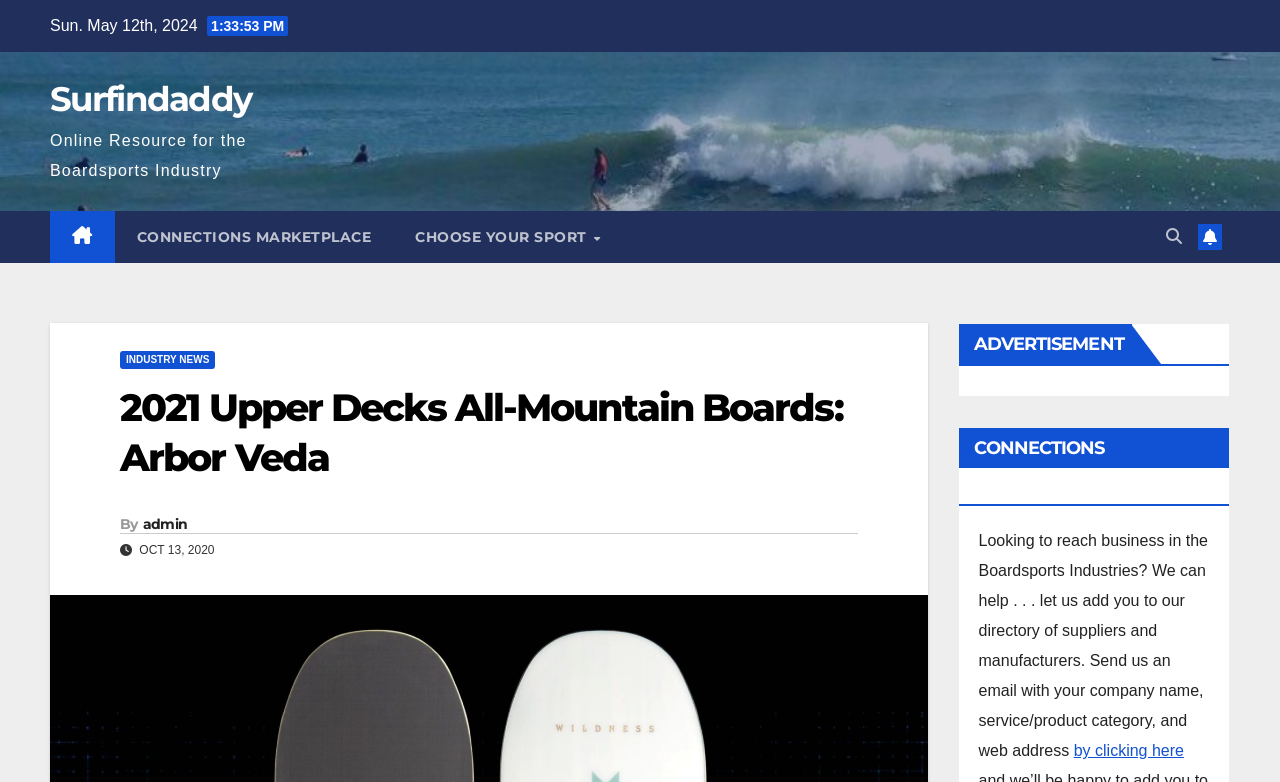Explain the webpage in detail, including its primary components.

The webpage appears to be an article or blog post about the 2021 Upper Decks All-Mountain Boards, specifically the Arbor Veda model. At the top of the page, there is a date "Sun. May 12th, 2024" and a link to "Surfindaddy", which is likely the website's name or a related brand. Below this, there is a brief description of the website as an "Online Resource for the Boardsports Industry".

To the right of the date and website name, there are three links: a icon-only link, a link to "CONNECTIONS MARKETPLACE", and a dropdown menu link labeled "CHOOSE YOUR SPORT". Further to the right, there is a button with a icon and a link with a icon.

The main content of the page begins with a heading that repeats the title "2021 Upper Decks All-Mountain Boards: Arbor Veda". Below this, there is a permalink to the article and a heading with the author's name, "By admin", which is a link to the author's profile. The article's publication date, "OCT 13, 2020", is also displayed.

On the right side of the page, there is an advertisement section with a heading "ADVERTISEMENT" and a subheading "CONNECTIONS MARKETPLACE". This section contains a block of text describing the marketplace and an invitation to suppliers and manufacturers to add their company to the directory. There is also a link to "clicking here" to send an email to the website.

Overall, the webpage appears to be a blog post or article about a specific snowboard model, with additional links and resources related to the boardsports industry.